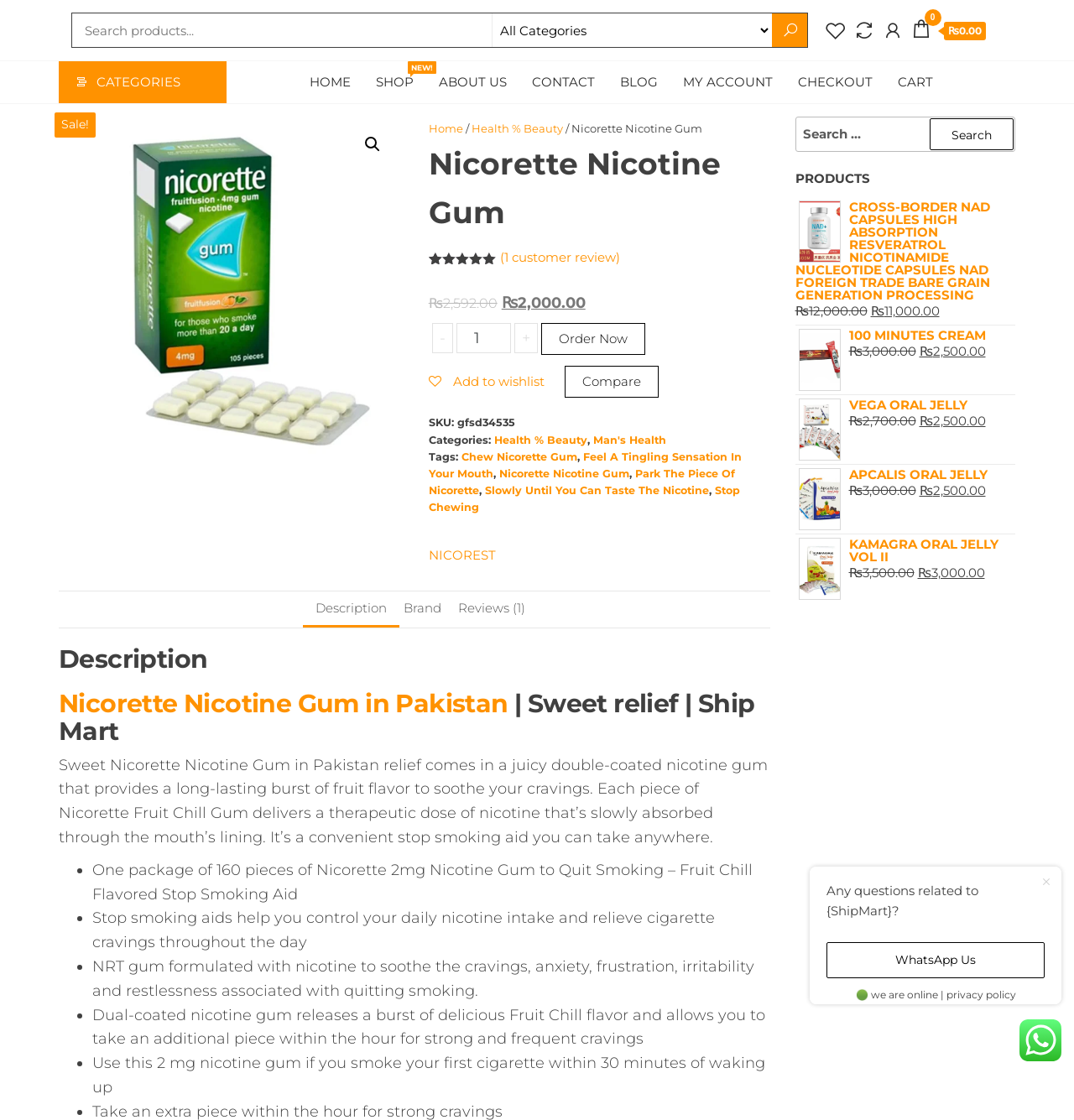Locate and extract the headline of this webpage.

Nicorette Nicotine Gum